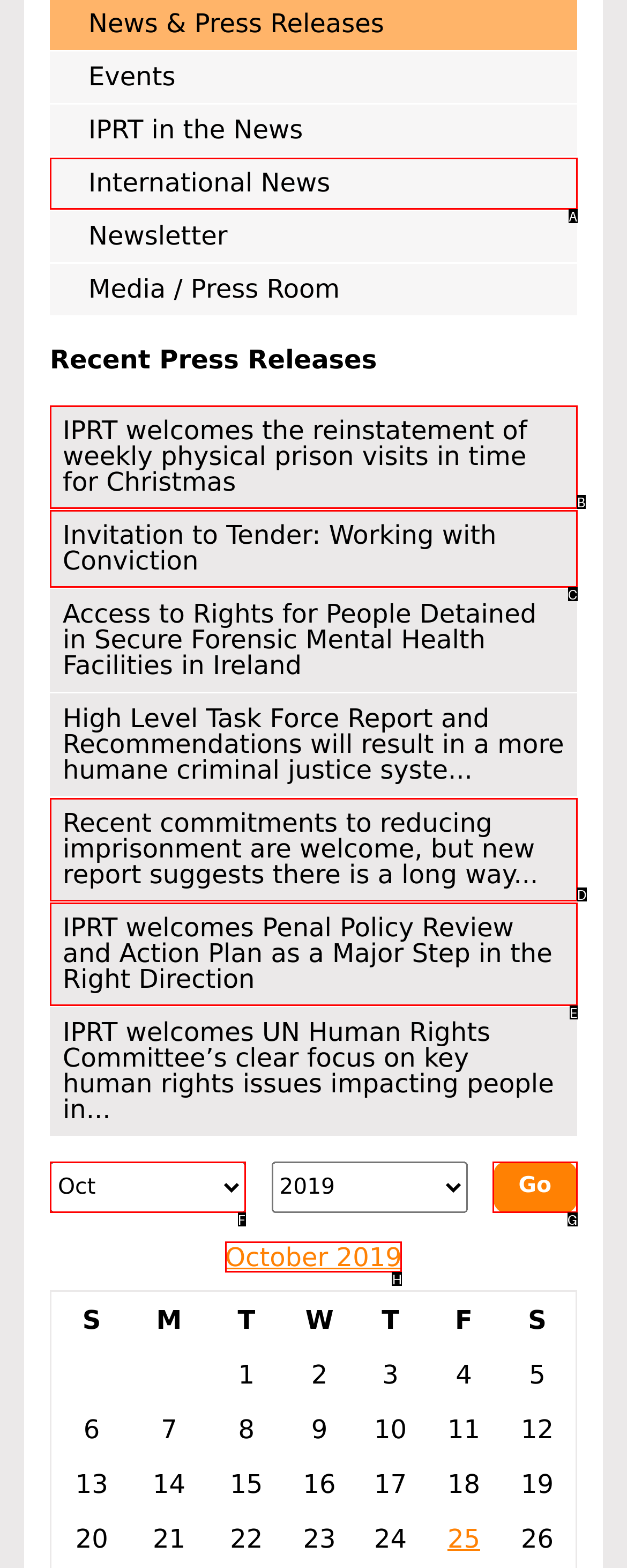Look at the description: International News
Determine the letter of the matching UI element from the given choices.

A